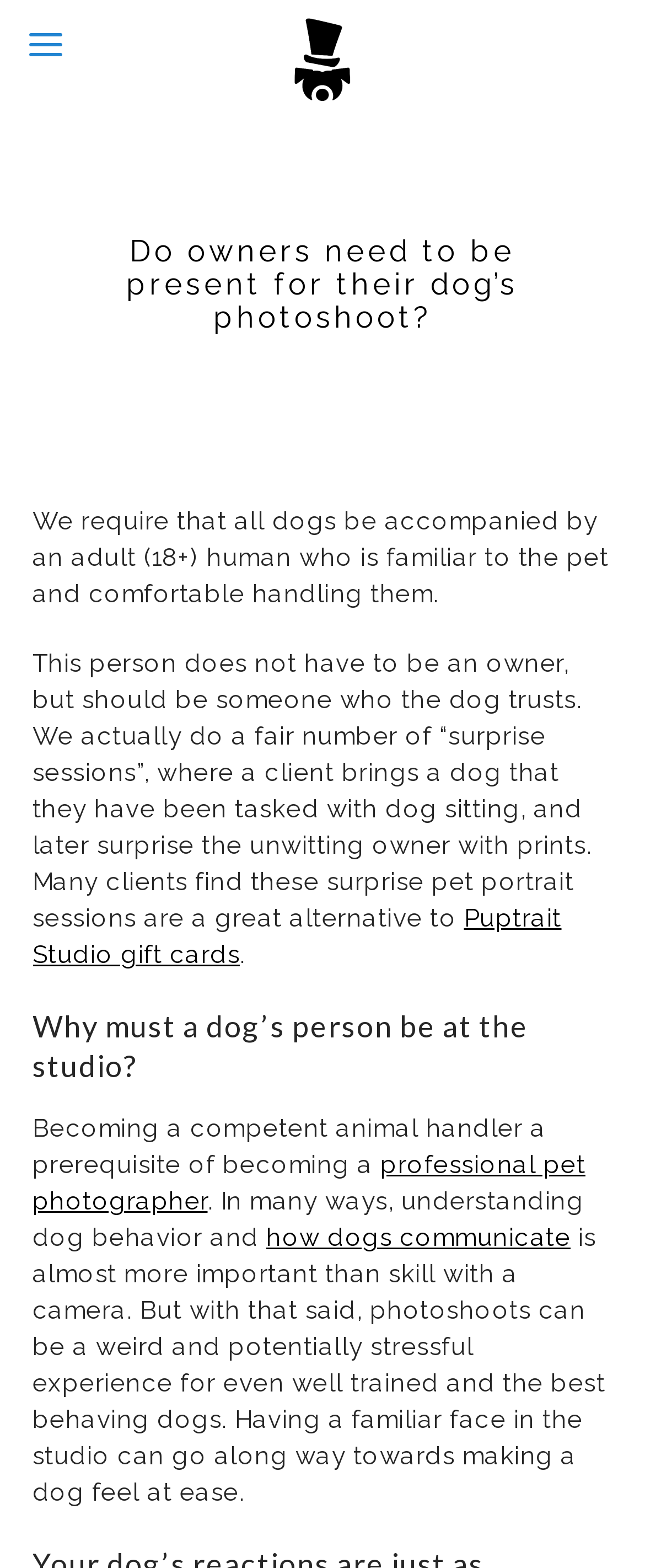Locate the UI element described as follows: "how dogs communicate". Return the bounding box coordinates as four float numbers between 0 and 1 in the order [left, top, right, bottom].

[0.413, 0.78, 0.885, 0.799]